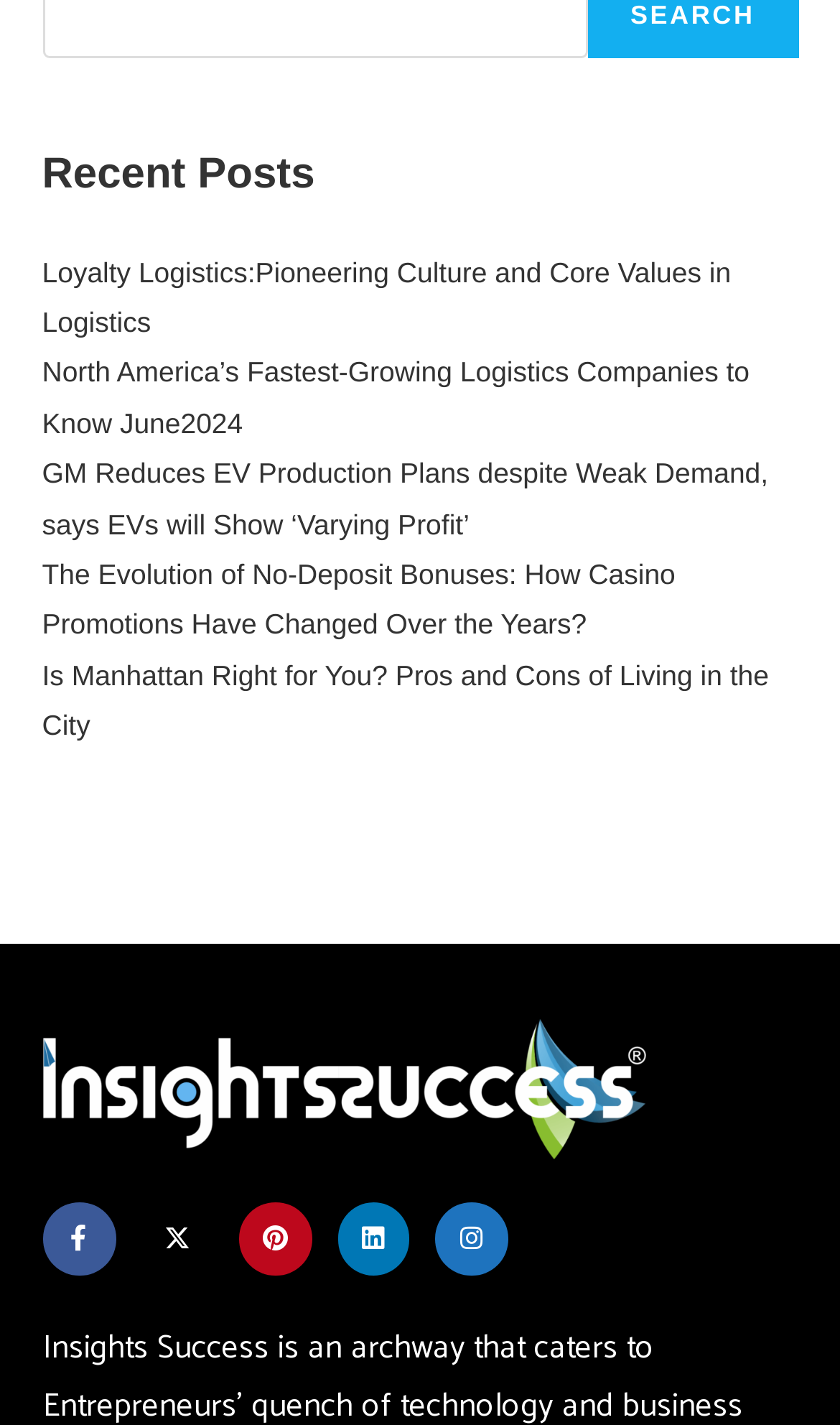Identify the bounding box for the described UI element: "Facebook-f".

[0.051, 0.844, 0.137, 0.895]